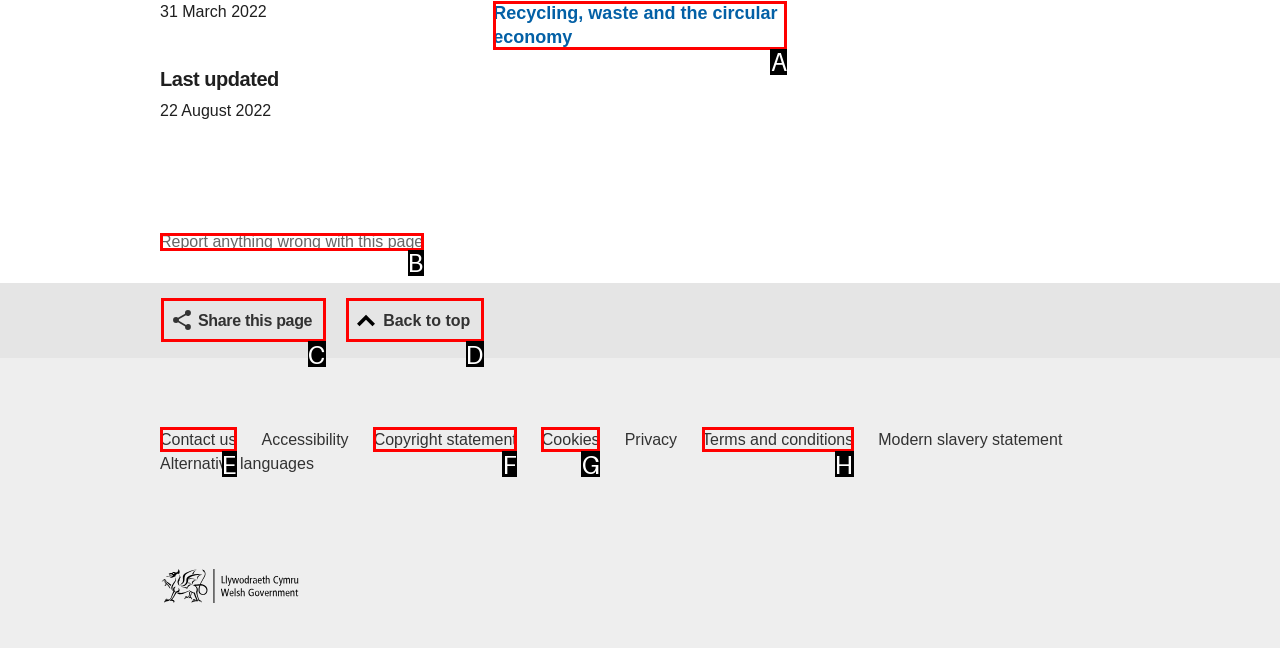Select the HTML element that best fits the description: Cookies
Respond with the letter of the correct option from the choices given.

G